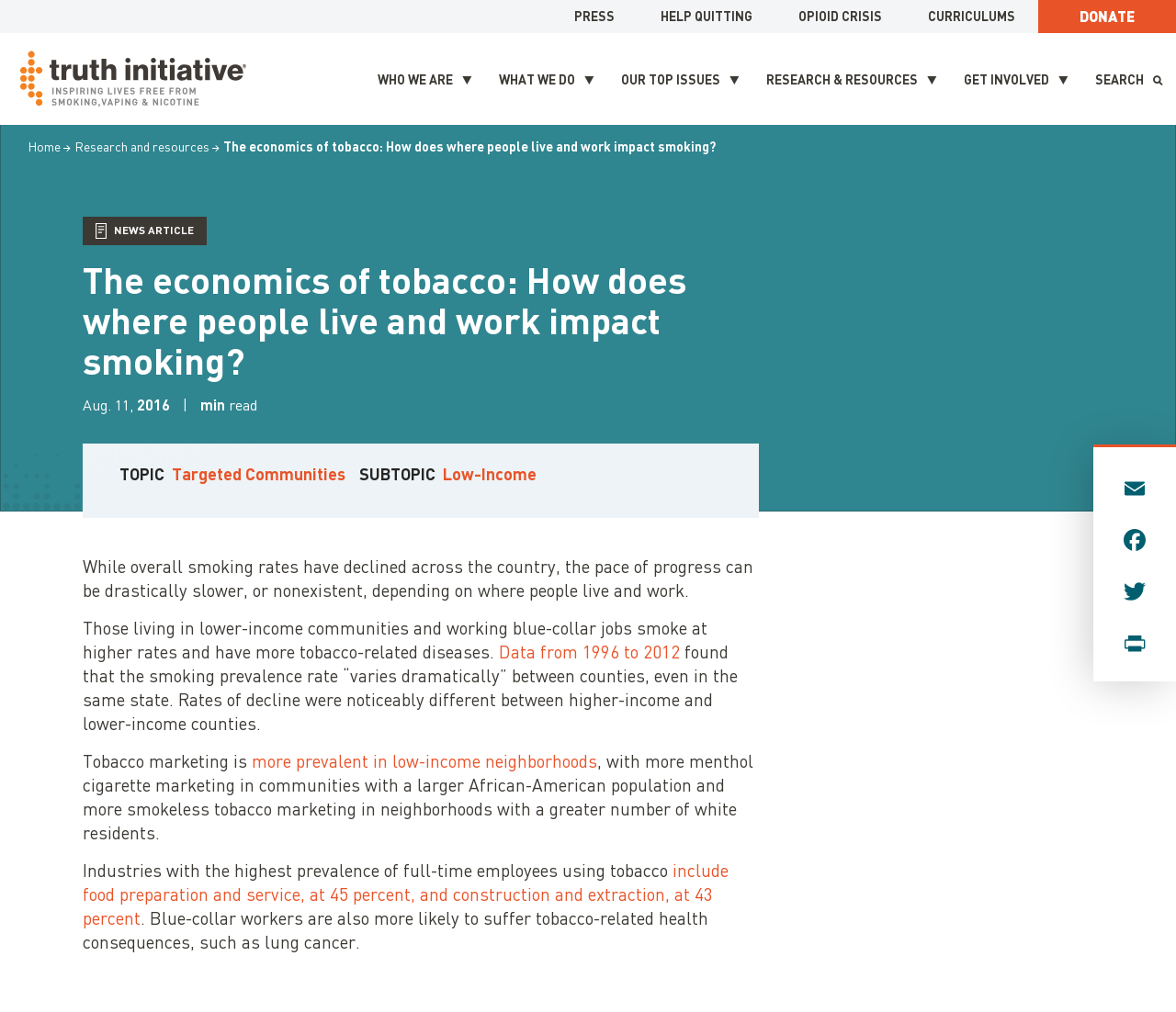Produce an elaborate caption capturing the essence of the webpage.

This webpage is about the impact of where people live and work on smoking rates. At the top, there is a navigation menu with links to "PRESS", "HELP QUITTING", "OPIOID CRISIS", "CURRICULUMS", and "DONATE". Below this, there is a logo of "Truth Initiative" with an image and a link to the organization's homepage. 

To the right of the logo, there are links to "WHO WE ARE", "WHAT WE DO", "OUR TOP ISSUES", "RESEARCH & RESOURCES", and "GET INVOLVED", each with an arrow icon. A search bar is located at the top right corner. 

Below the navigation menu, there is a progress bar indicating the user's progress on the page. A breadcrumb navigation menu is located below the progress bar, with links to "Home" and "Research and resources". 

The main content of the page is an article titled "The economics of tobacco: How does where people live and work impact smoking?" with a publication date of August 11, 2016. The article discusses how smoking rates vary depending on where people live and work, with lower-income communities and blue-collar workers having higher smoking rates and more tobacco-related diseases. 

There are several links and images throughout the article, including a news article image, a link to "Email", "Facebook", "Twitter", and "Print" at the bottom right corner. The article is divided into sections with headings "TOPIC" and "SUBTOPIC", with links to related topics such as "Targeted Communities" and "Low-Income".